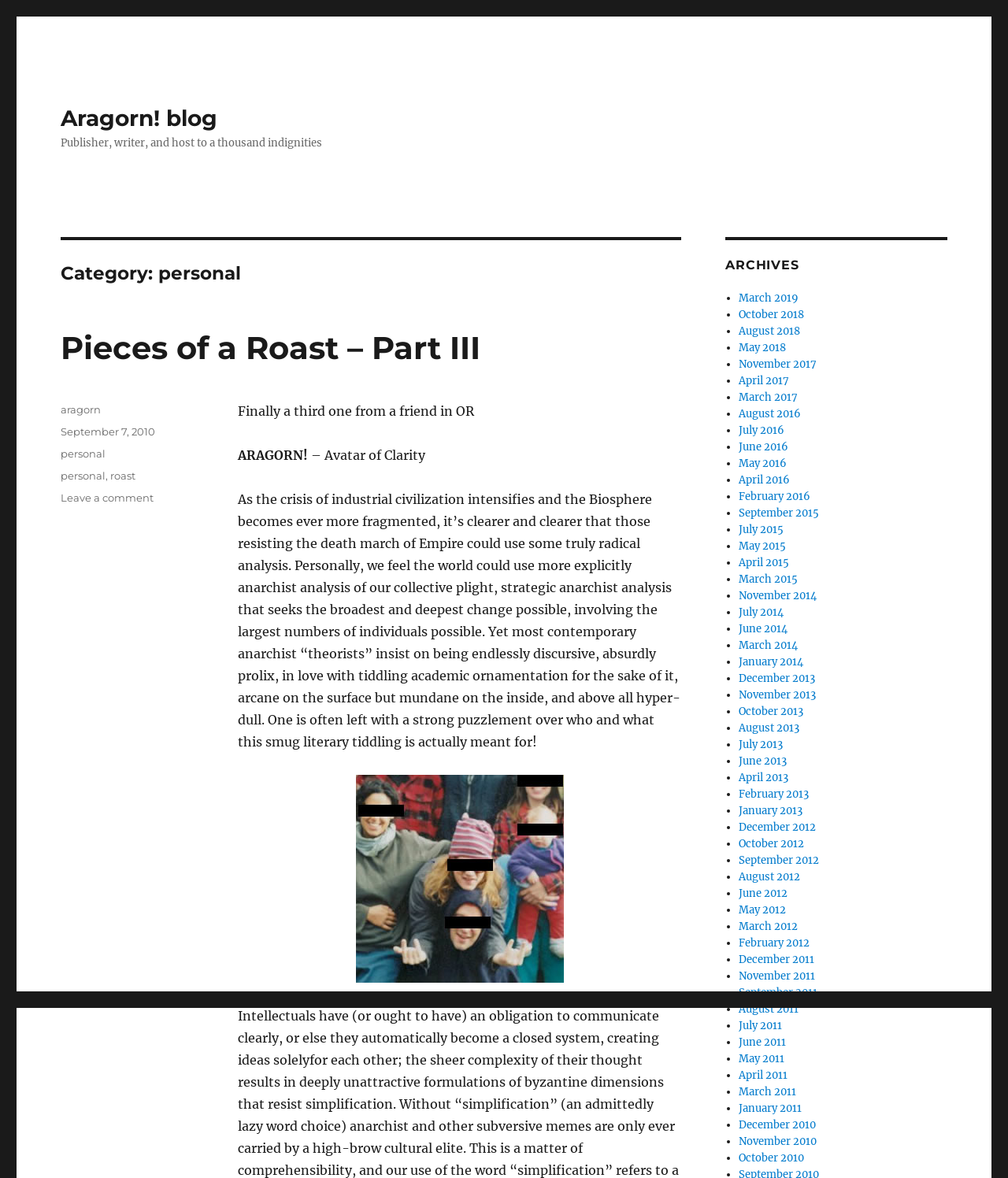Specify the bounding box coordinates of the element's region that should be clicked to achieve the following instruction: "read the post Pieces of a Roast – Part III". The bounding box coordinates consist of four float numbers between 0 and 1, in the format [left, top, right, bottom].

[0.06, 0.279, 0.477, 0.311]